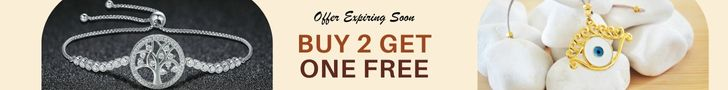Provide a brief response using a word or short phrase to this question:
What is the sense created by the 'Offer Expiring Soon' note?

Sense of excitement